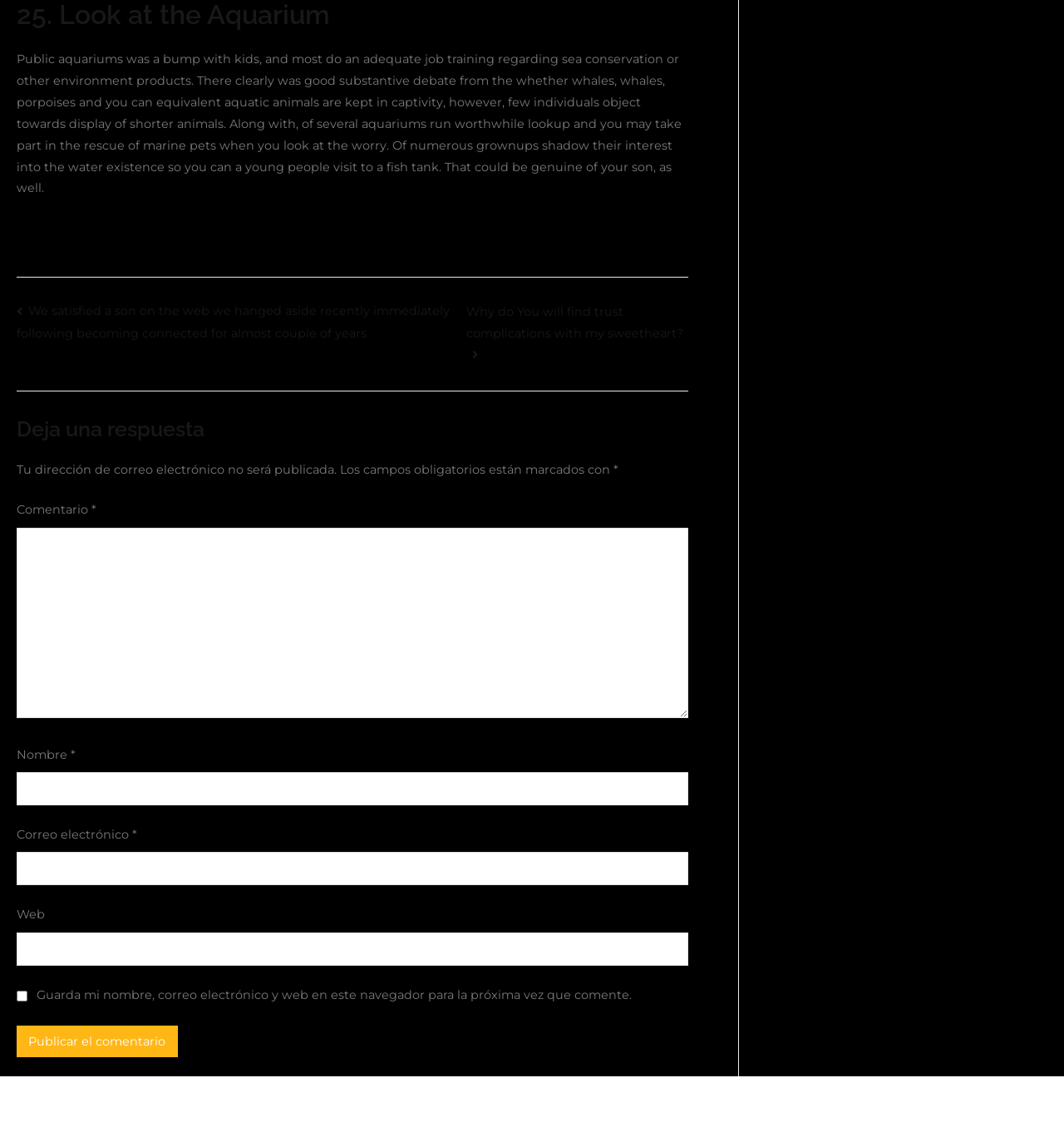Identify the bounding box of the HTML element described here: "parent_node: Comentario * name="comment"". Provide the coordinates as four float numbers between 0 and 1: [left, top, right, bottom].

[0.016, 0.468, 0.647, 0.637]